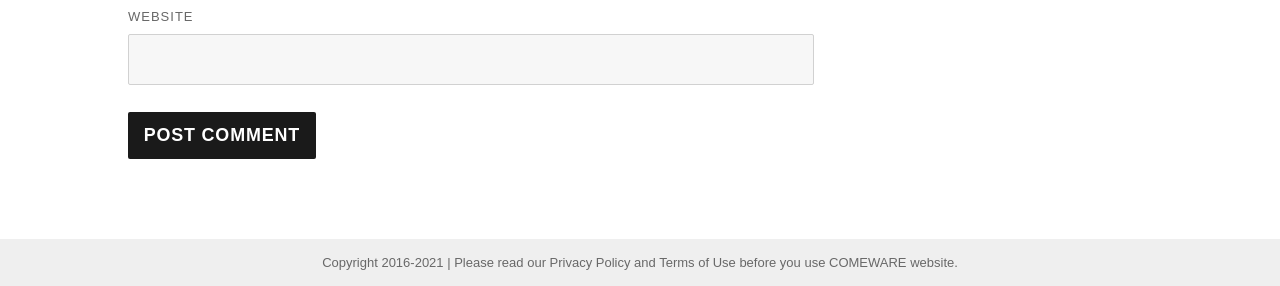Identify the bounding box for the described UI element: "Privacy Policy".

[0.429, 0.892, 0.493, 0.945]